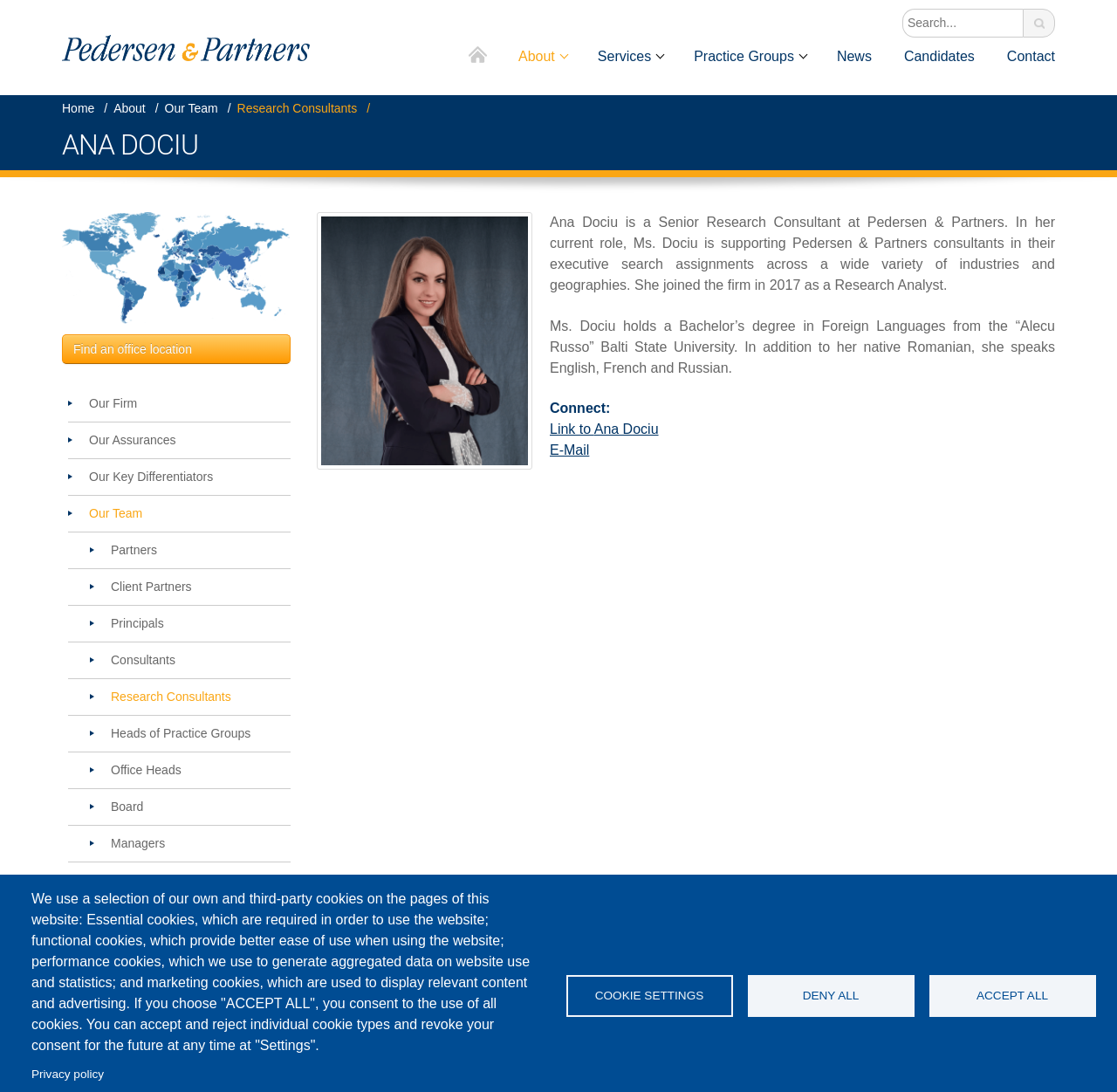Please identify the bounding box coordinates of the element that needs to be clicked to execute the following command: "View Ana Dociu's profile". Provide the bounding box using four float numbers between 0 and 1, formatted as [left, top, right, bottom].

[0.284, 0.194, 0.945, 0.436]